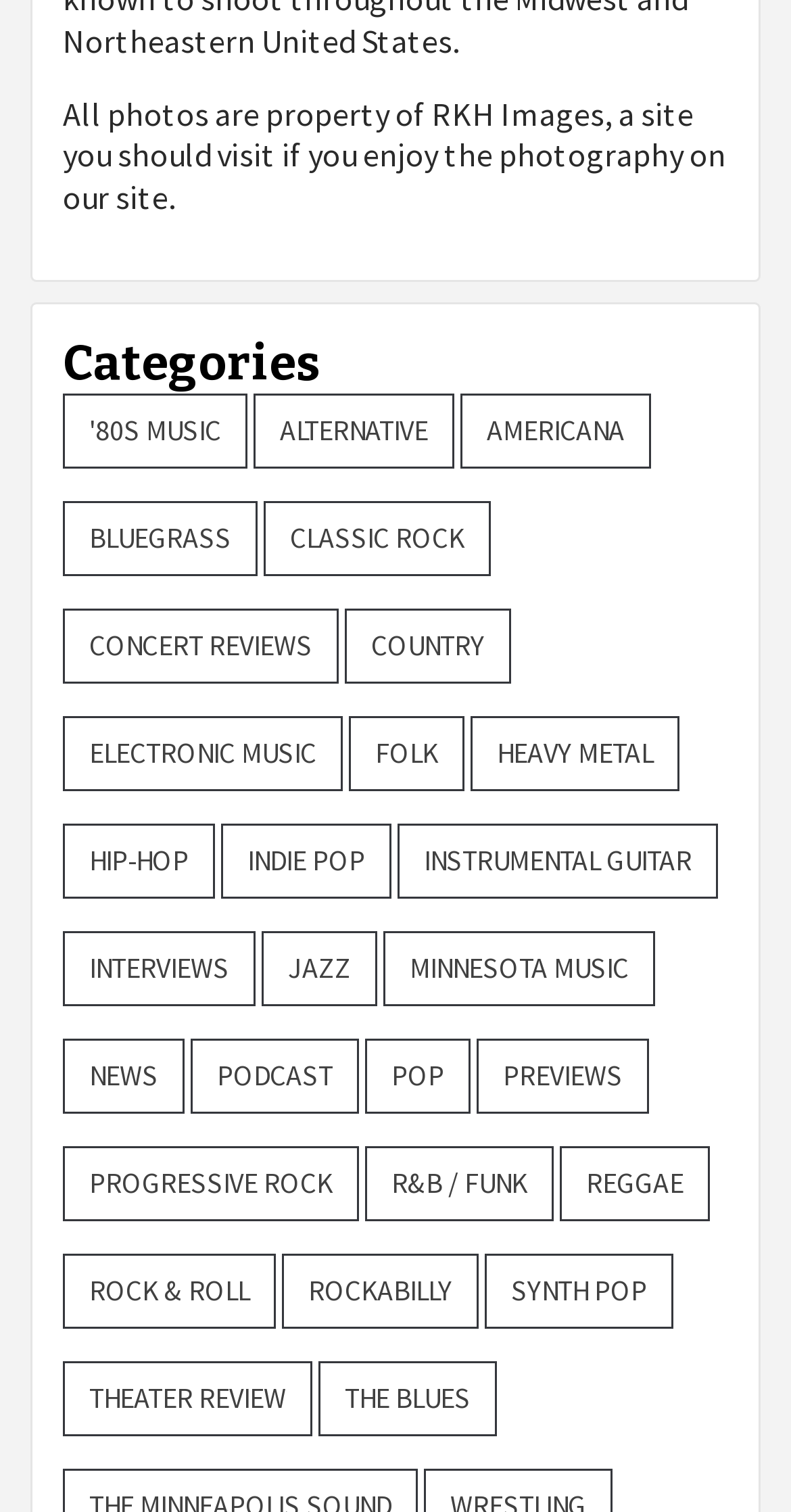Extract the bounding box of the UI element described as: "Interviews".

[0.079, 0.616, 0.323, 0.665]